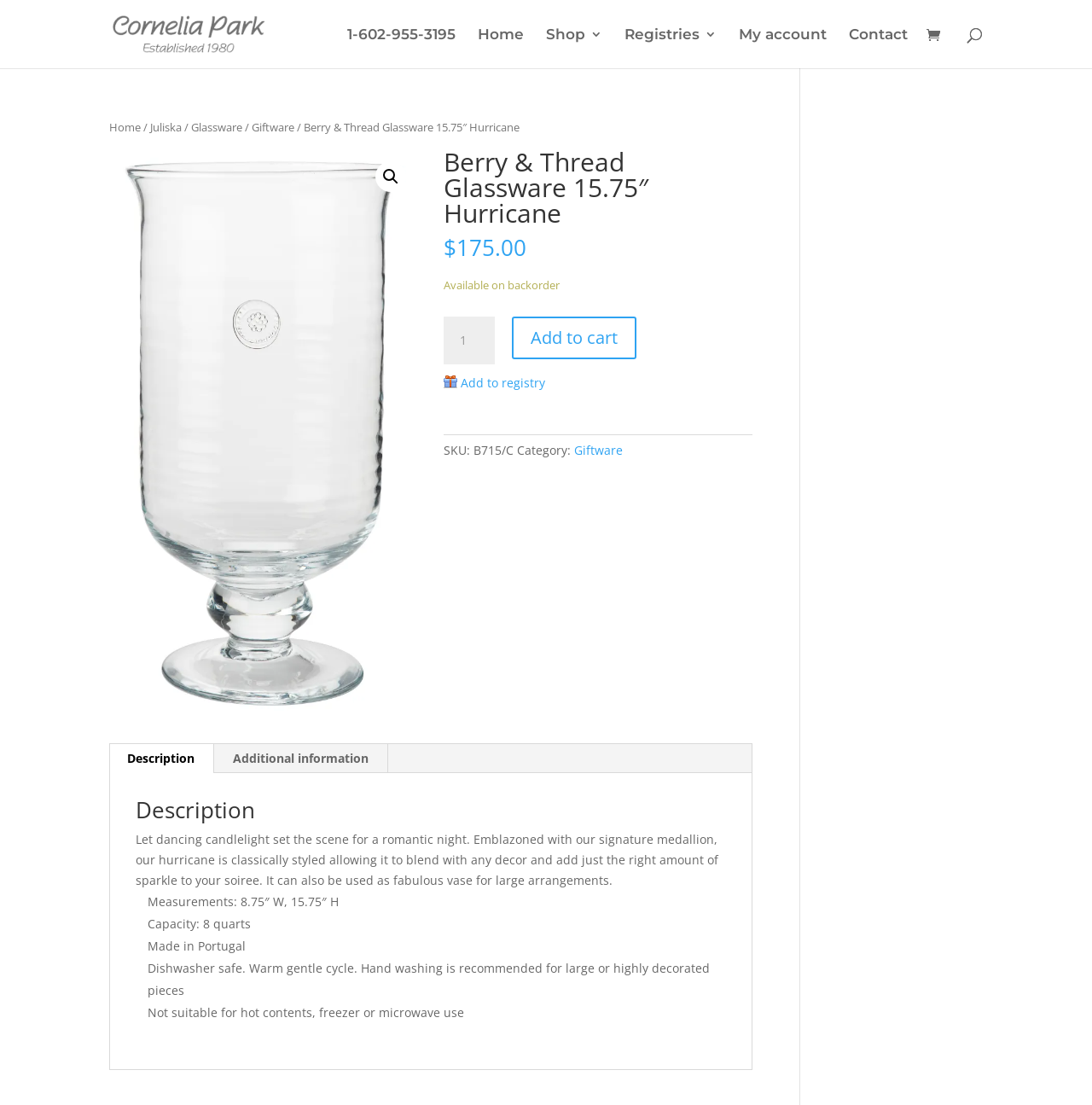What is the text of the webpage's headline?

Berry & Thread Glassware 15.75″ Hurricane